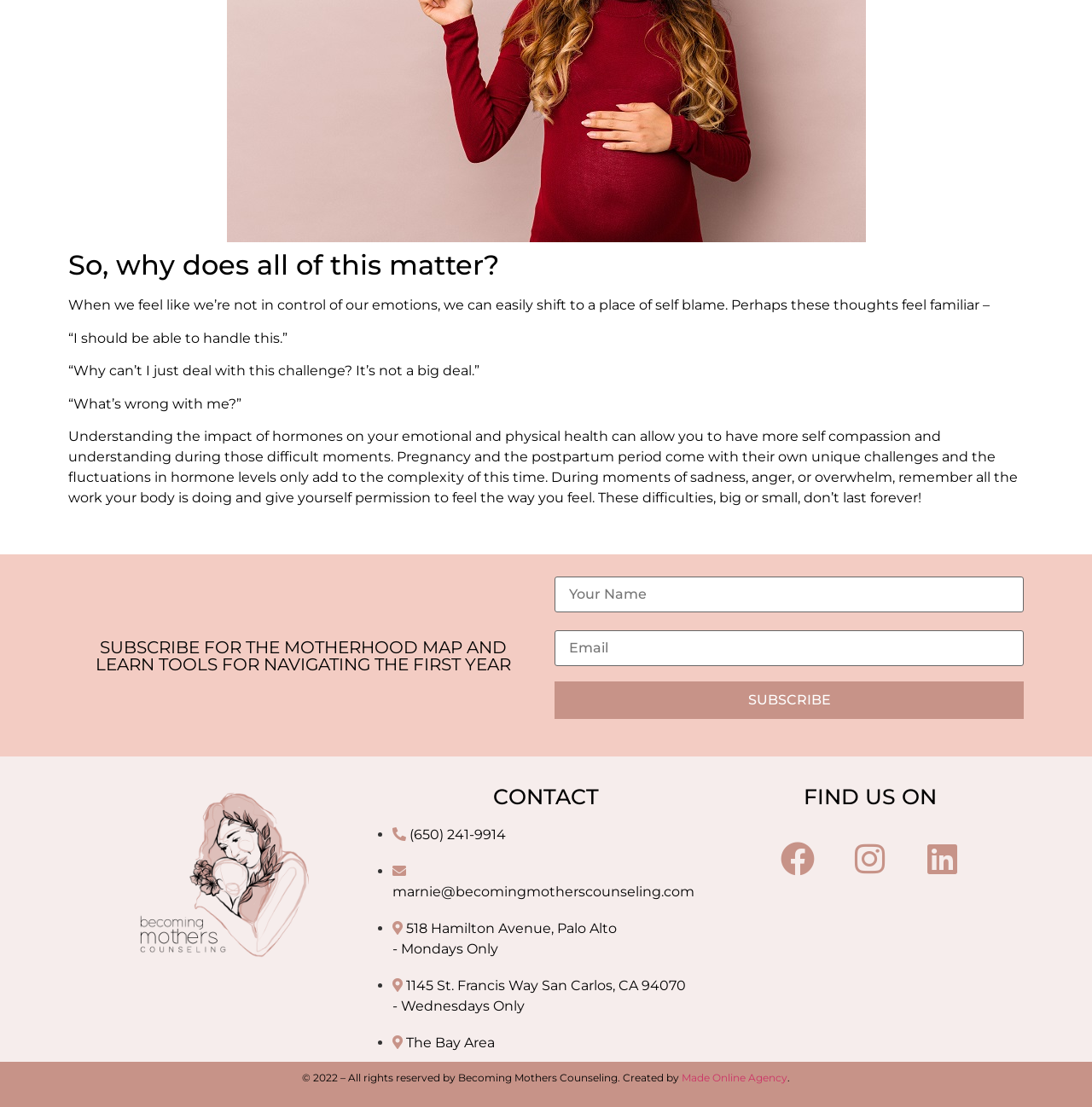Can you find the bounding box coordinates of the area I should click to execute the following instruction: "Send an email to marnie@becomingmotherscounseling.com"?

[0.359, 0.798, 0.636, 0.813]